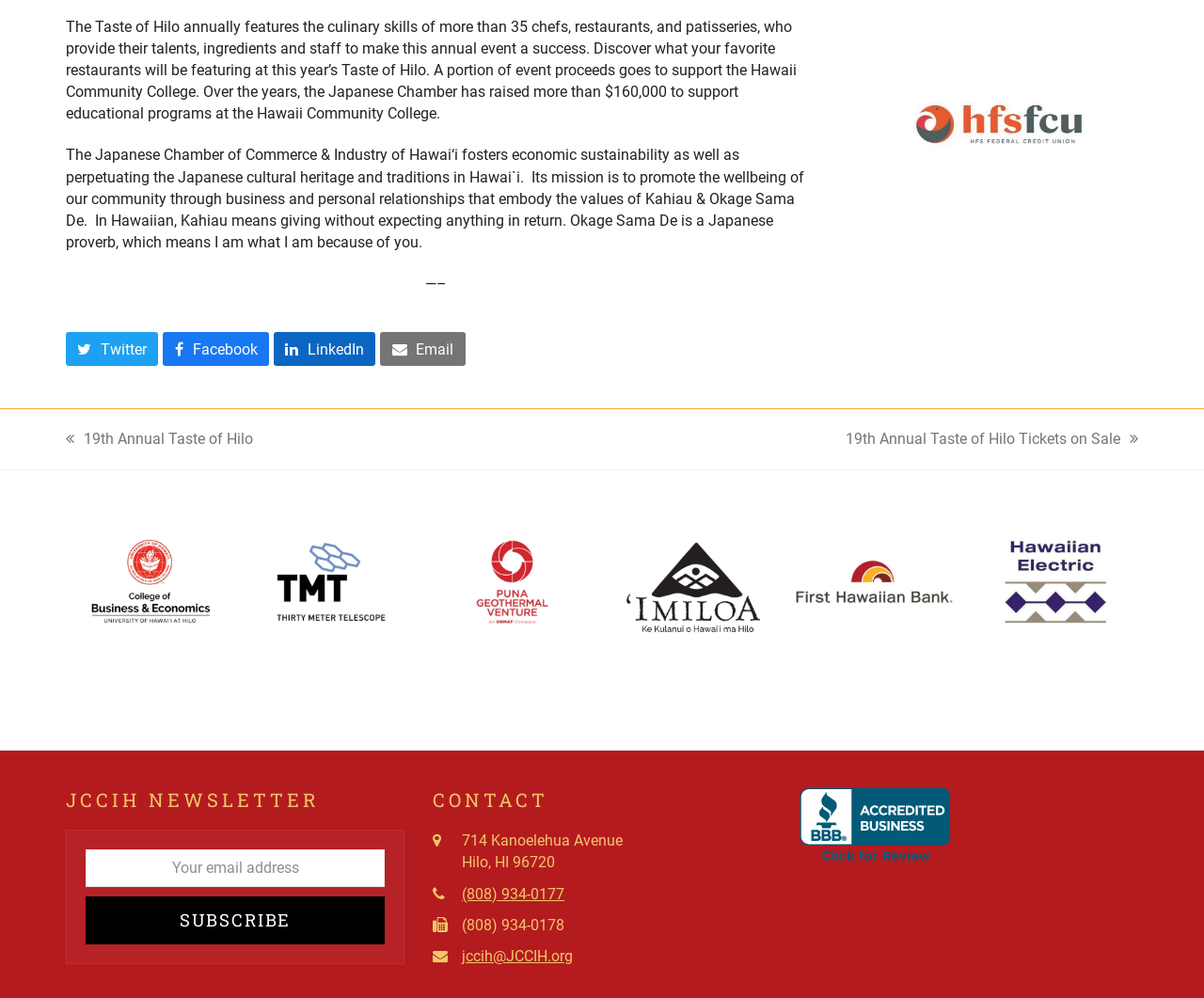How can I subscribe to the JCCIH newsletter?
Please give a detailed and elaborate answer to the question.

To subscribe to the JCCIH newsletter, I need to enter my email address in the textbox with ID 579 and then click the SUBSCRIBE button with ID 438, as indicated by the surrounding StaticText elements.